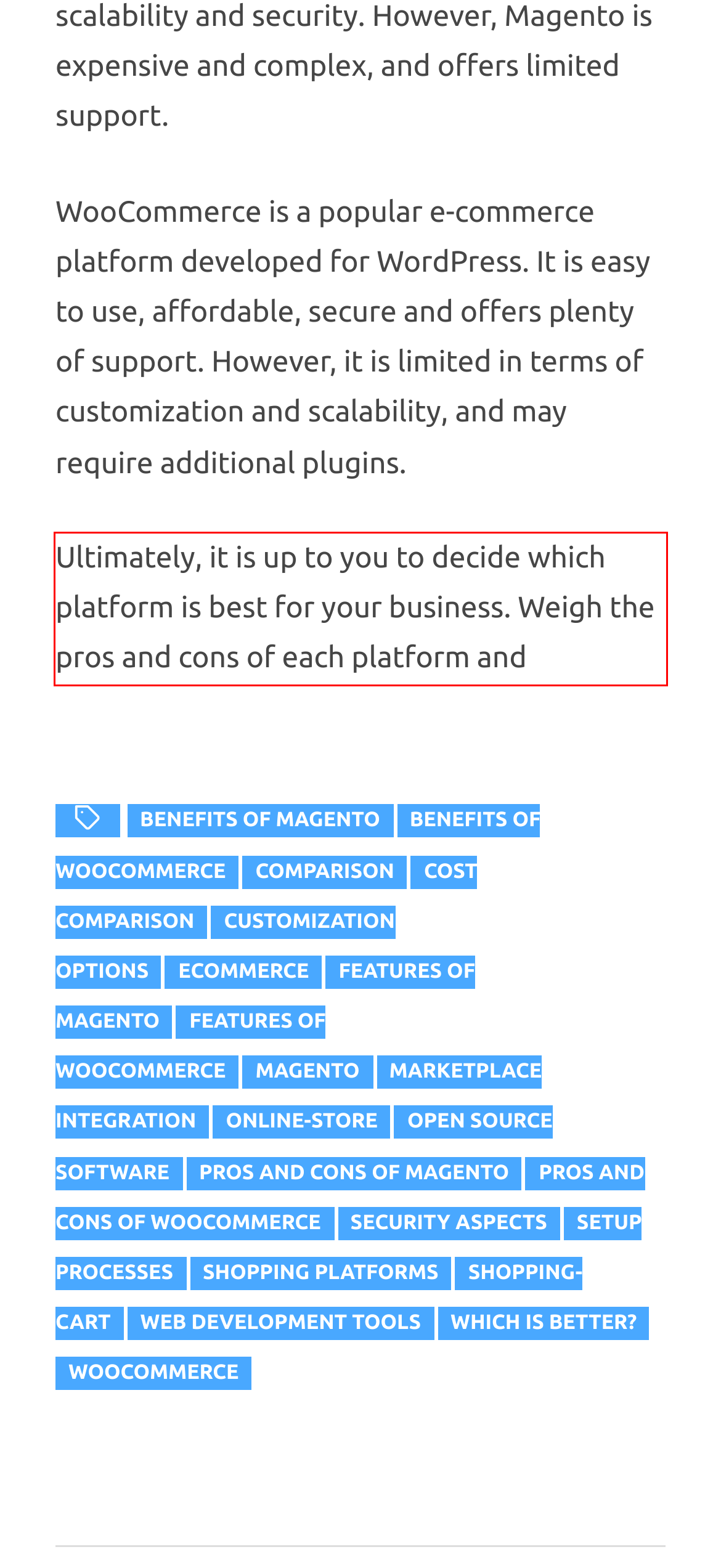There is a UI element on the webpage screenshot marked by a red bounding box. Extract and generate the text content from within this red box.

Ultimately, it is up to you to decide which platform is best for your business. Weigh the pros and cons of each platform and